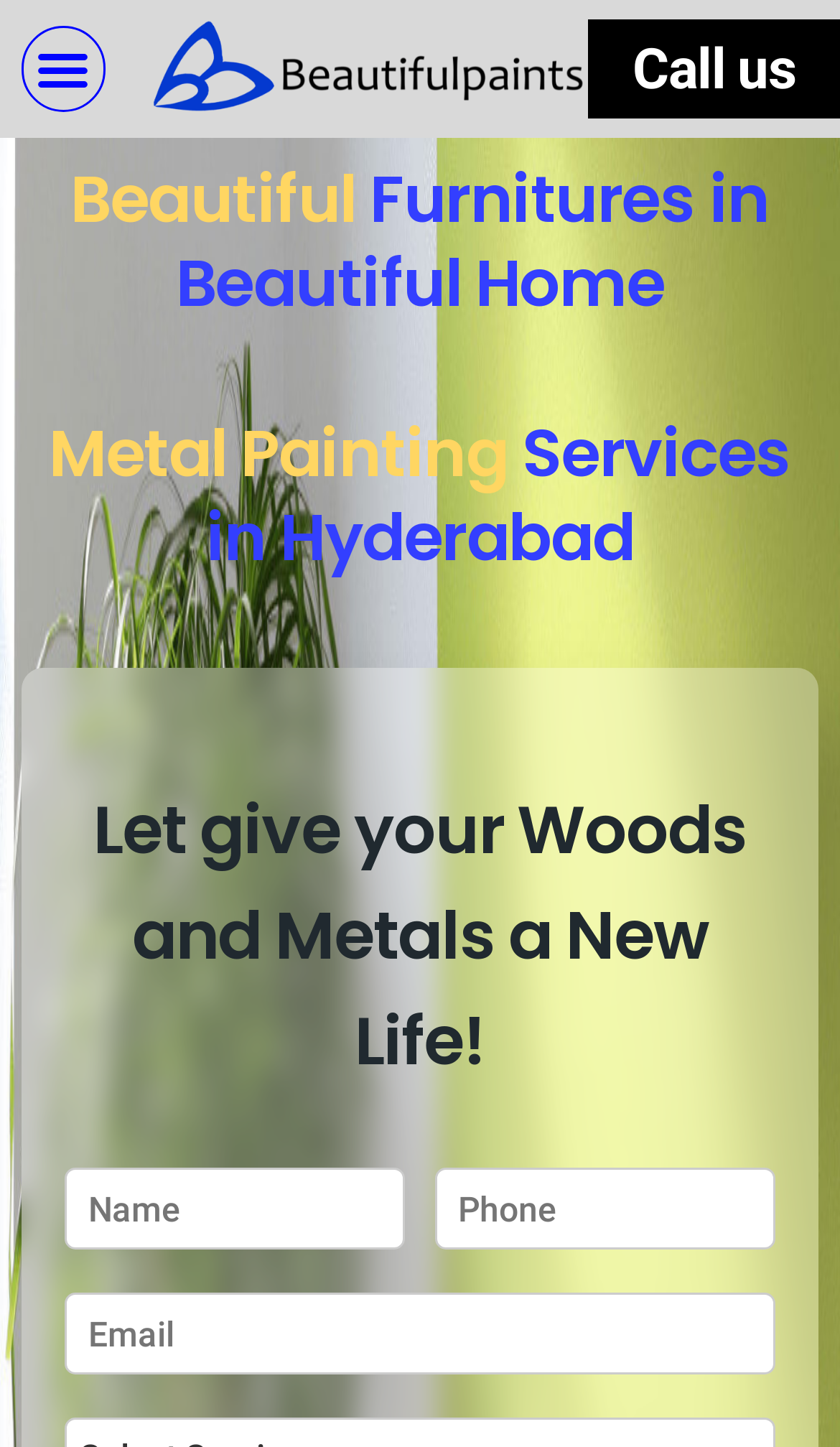Please identify the primary heading on the webpage and return its text.

Metal Painting Services in Hyderabad